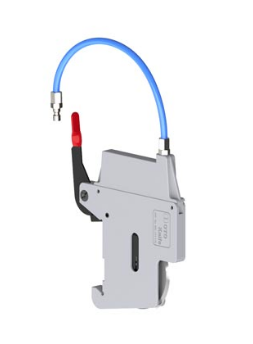Answer the question in one word or a short phrase:
What feature prevents over-tightening of the unit?

Integrated design